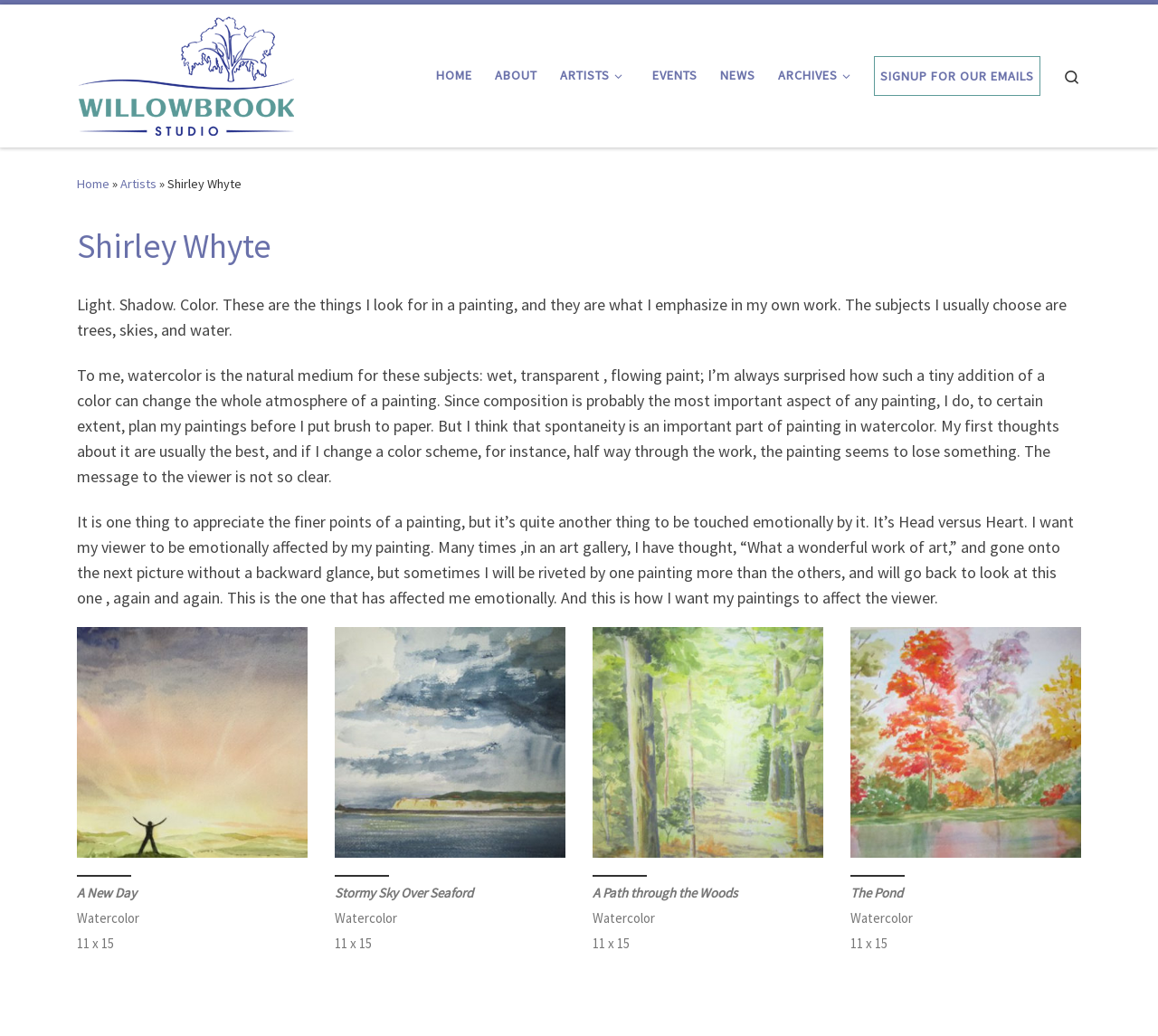Identify the bounding box coordinates of the region that needs to be clicked to carry out this instruction: "Click the 'Contact' link". Provide these coordinates as four float numbers ranging from 0 to 1, i.e., [left, top, right, bottom].

None